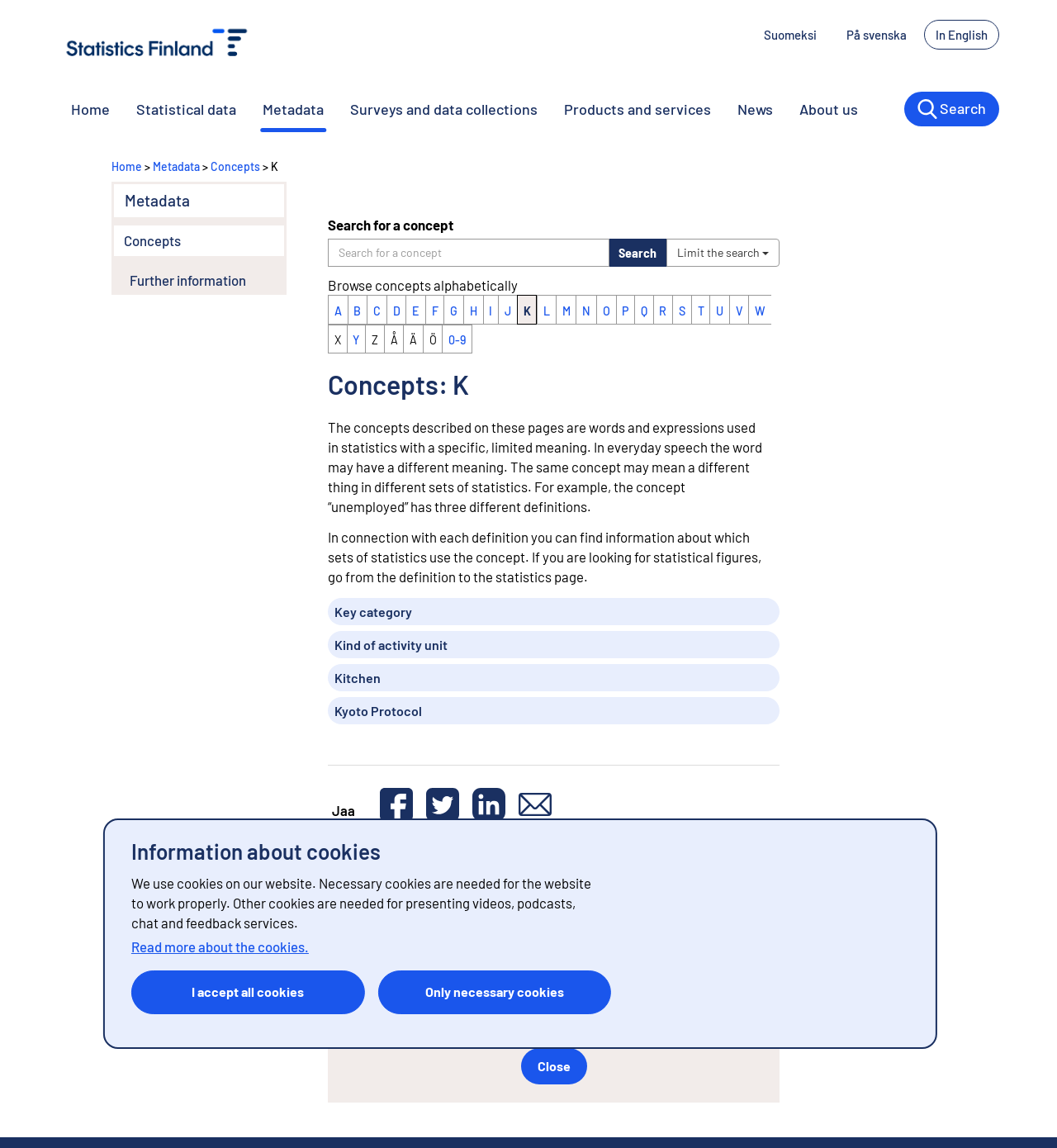Locate the bounding box of the UI element defined by this description: "Limit the search". The coordinates should be given as four float numbers between 0 and 1, formatted as [left, top, right, bottom].

[0.631, 0.208, 0.738, 0.232]